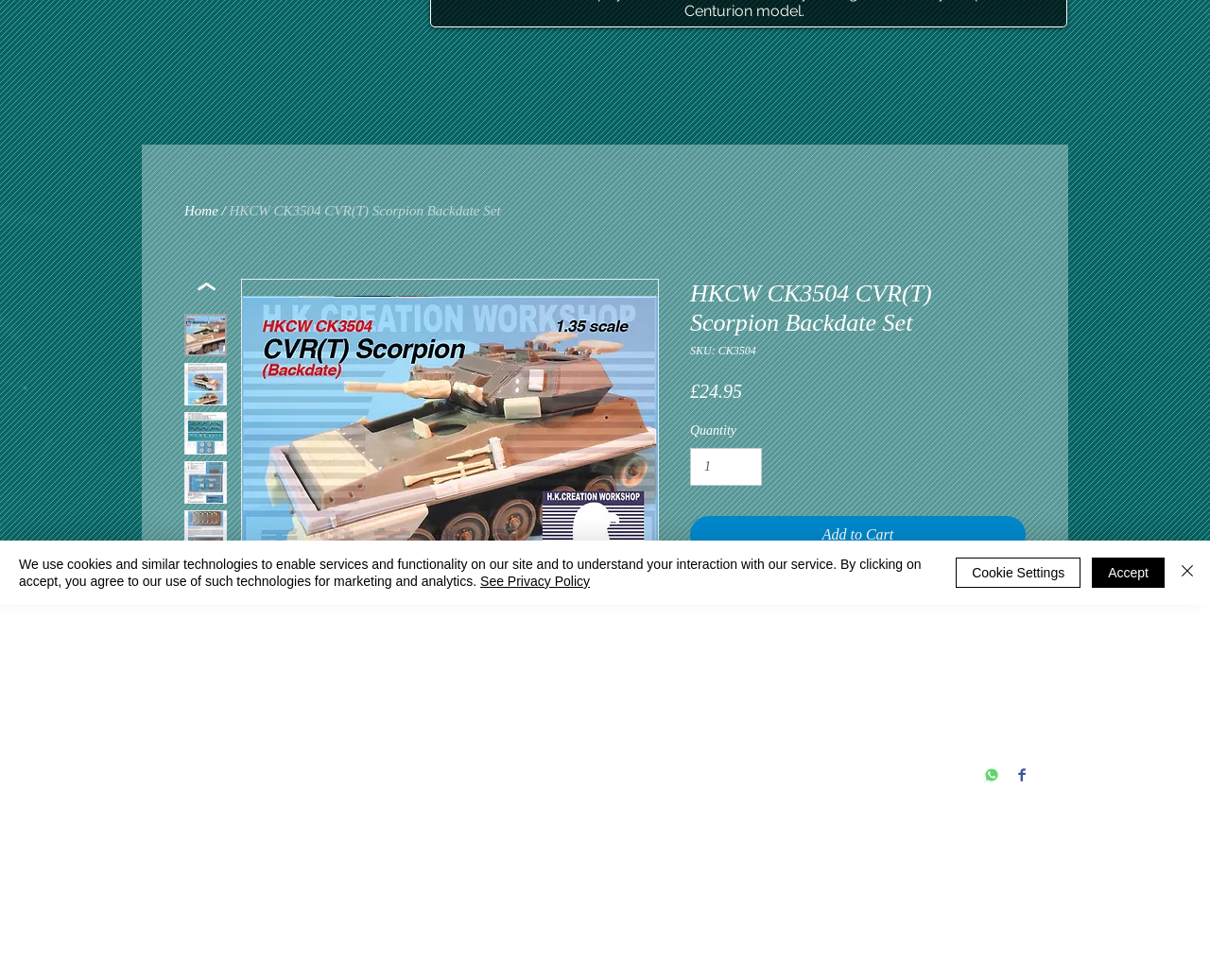Locate the bounding box coordinates of the UI element described by: "Articles". The bounding box coordinates should consist of four float numbers between 0 and 1, i.e., [left, top, right, bottom].

None